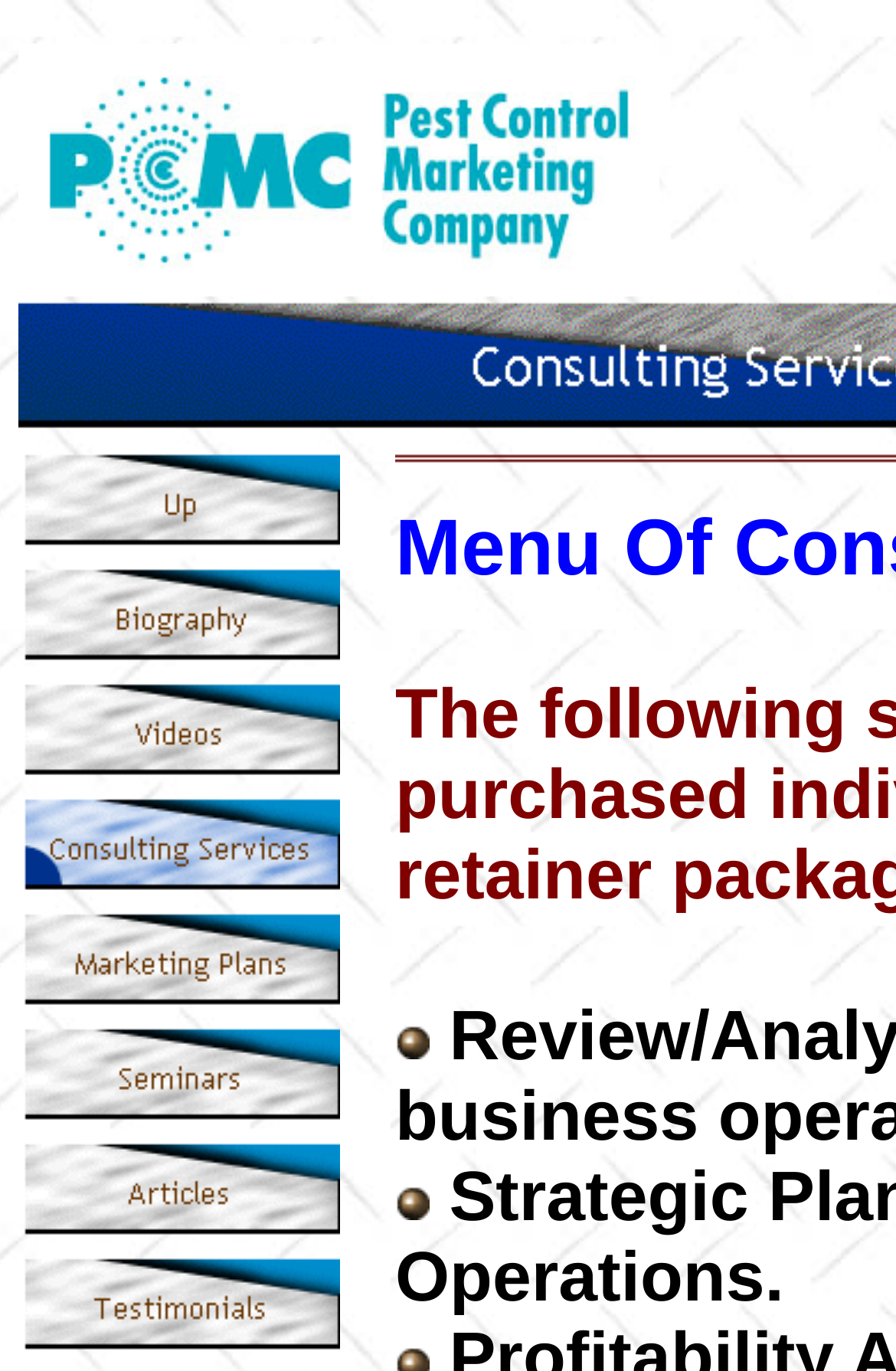Please respond in a single word or phrase: 
How many links are available on the top section?

5